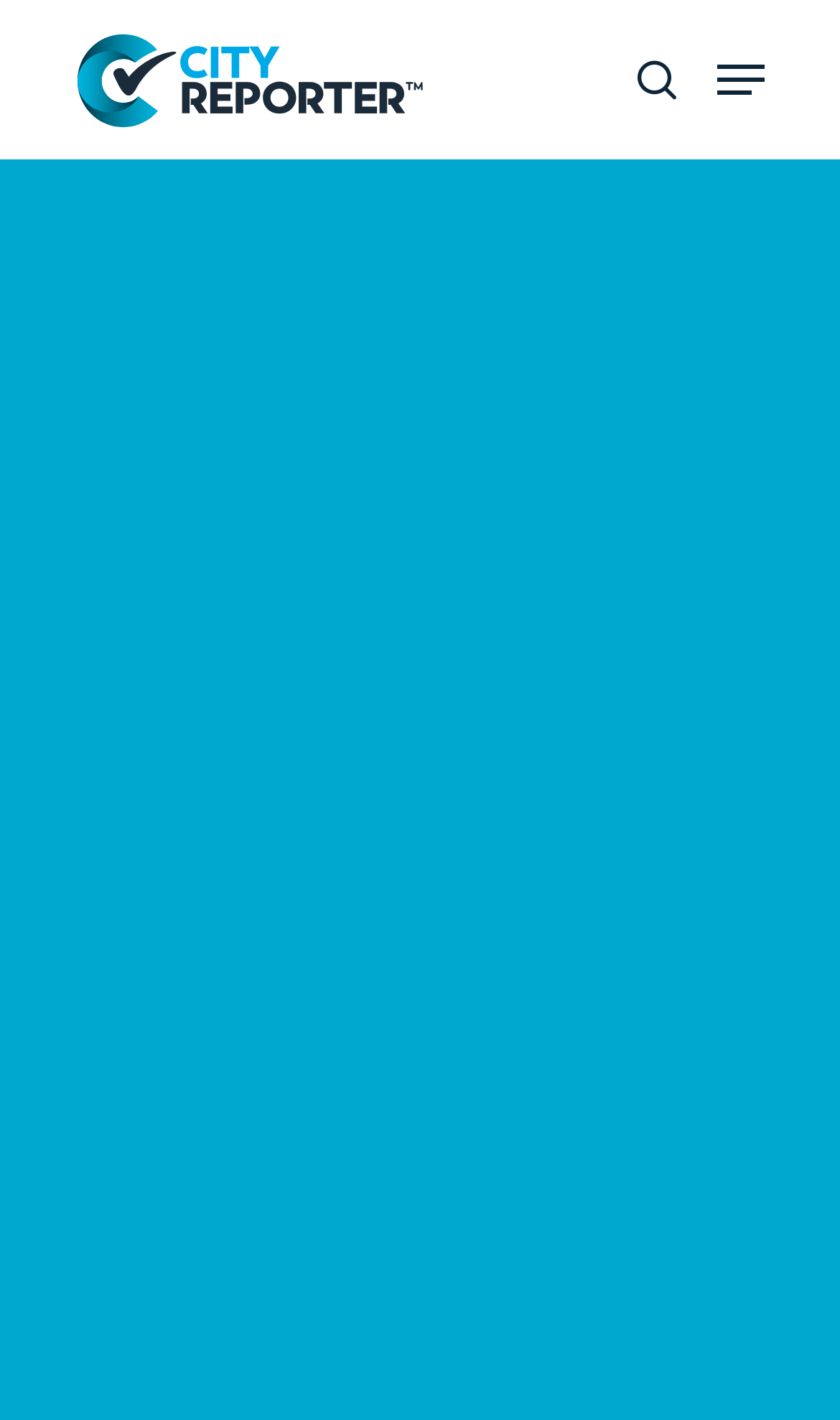Extract the primary headline from the webpage and present its text.

How To Edit a Location’s Required Inspections In CityReporter Web